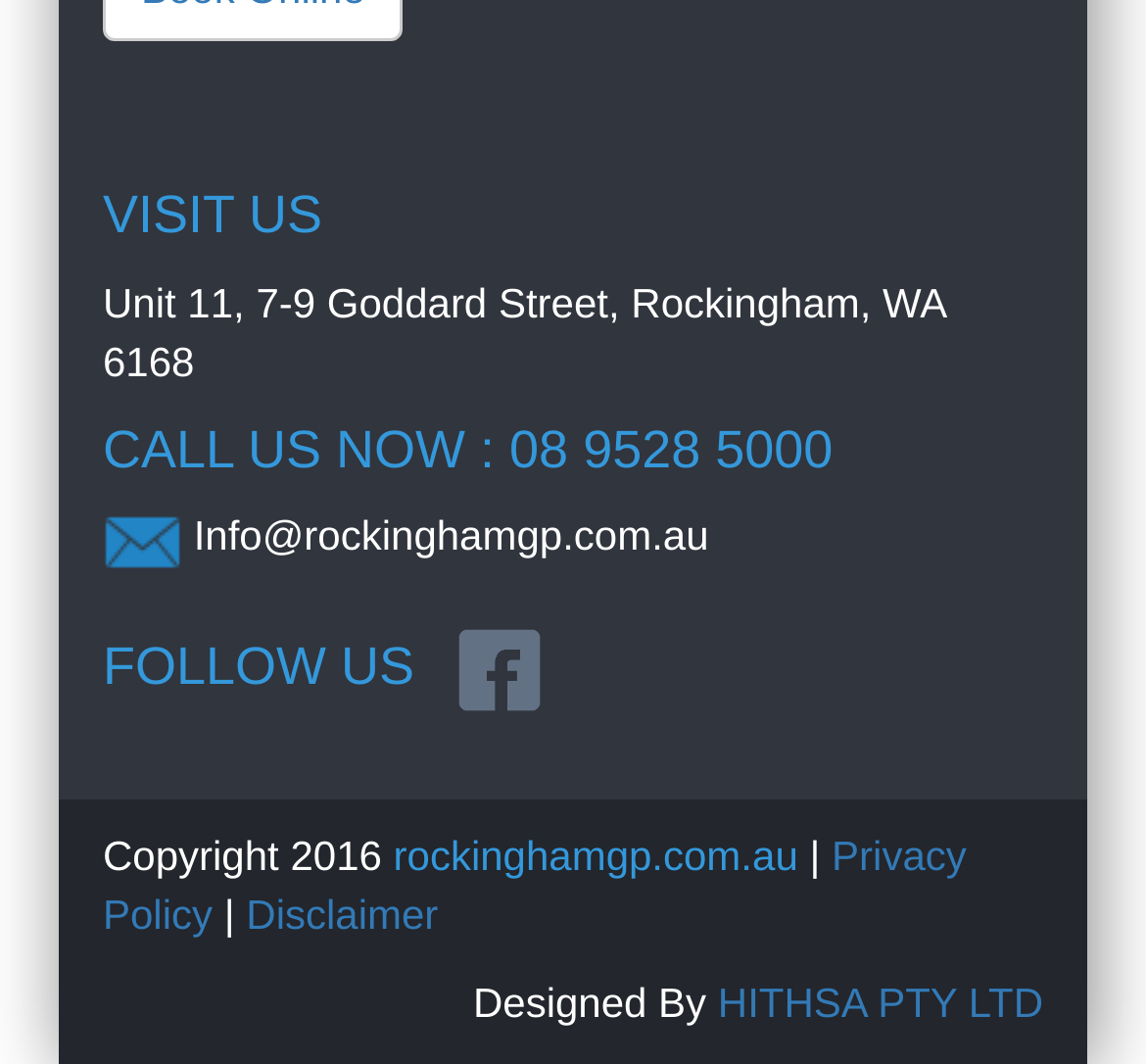Determine the bounding box for the UI element as described: "Disclaimer". The coordinates should be represented as four float numbers between 0 and 1, formatted as [left, top, right, bottom].

[0.215, 0.836, 0.382, 0.88]